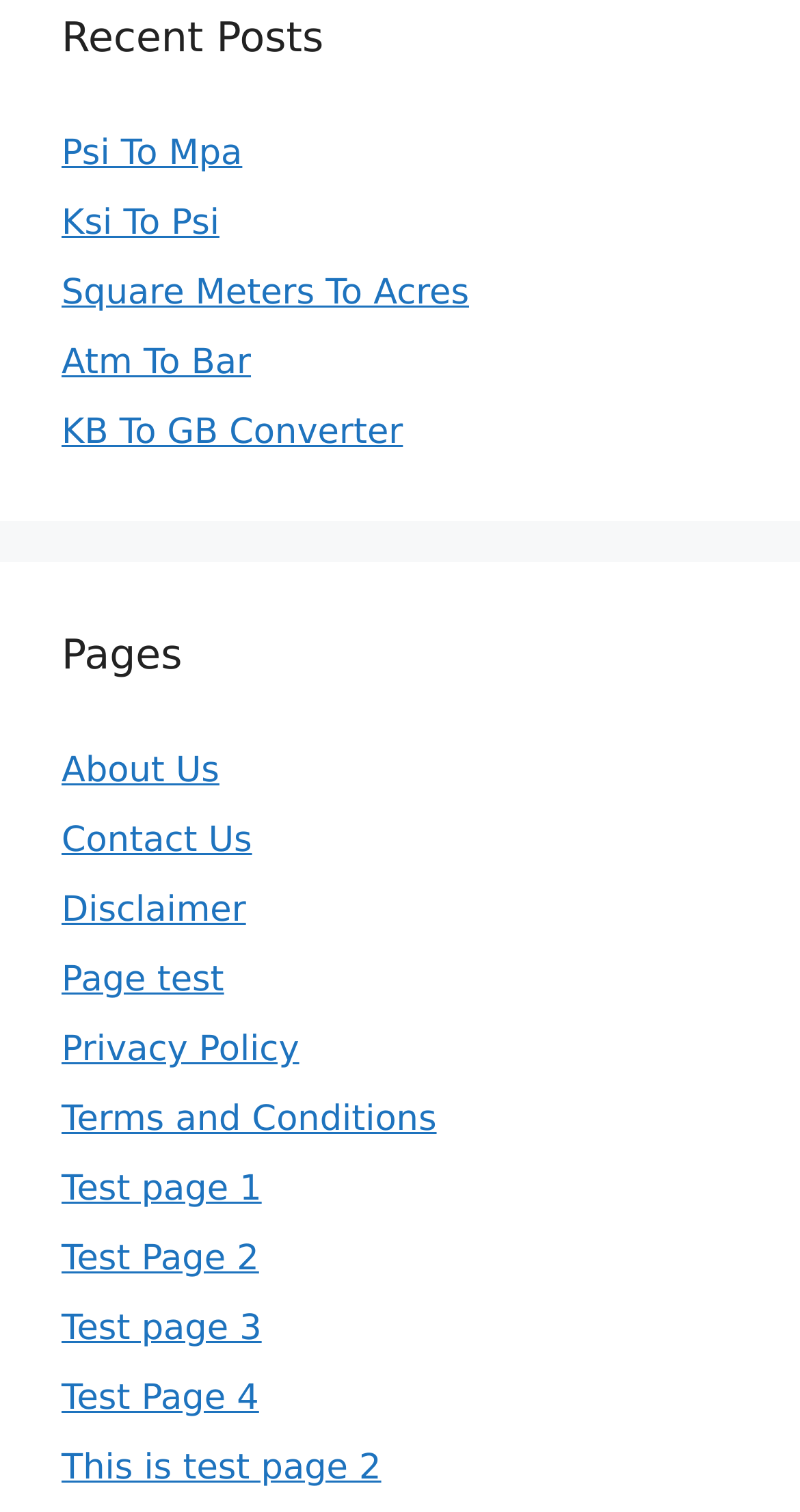Locate the bounding box coordinates of the region to be clicked to comply with the following instruction: "Check Disclaimer". The coordinates must be four float numbers between 0 and 1, in the form [left, top, right, bottom].

[0.077, 0.589, 0.307, 0.616]